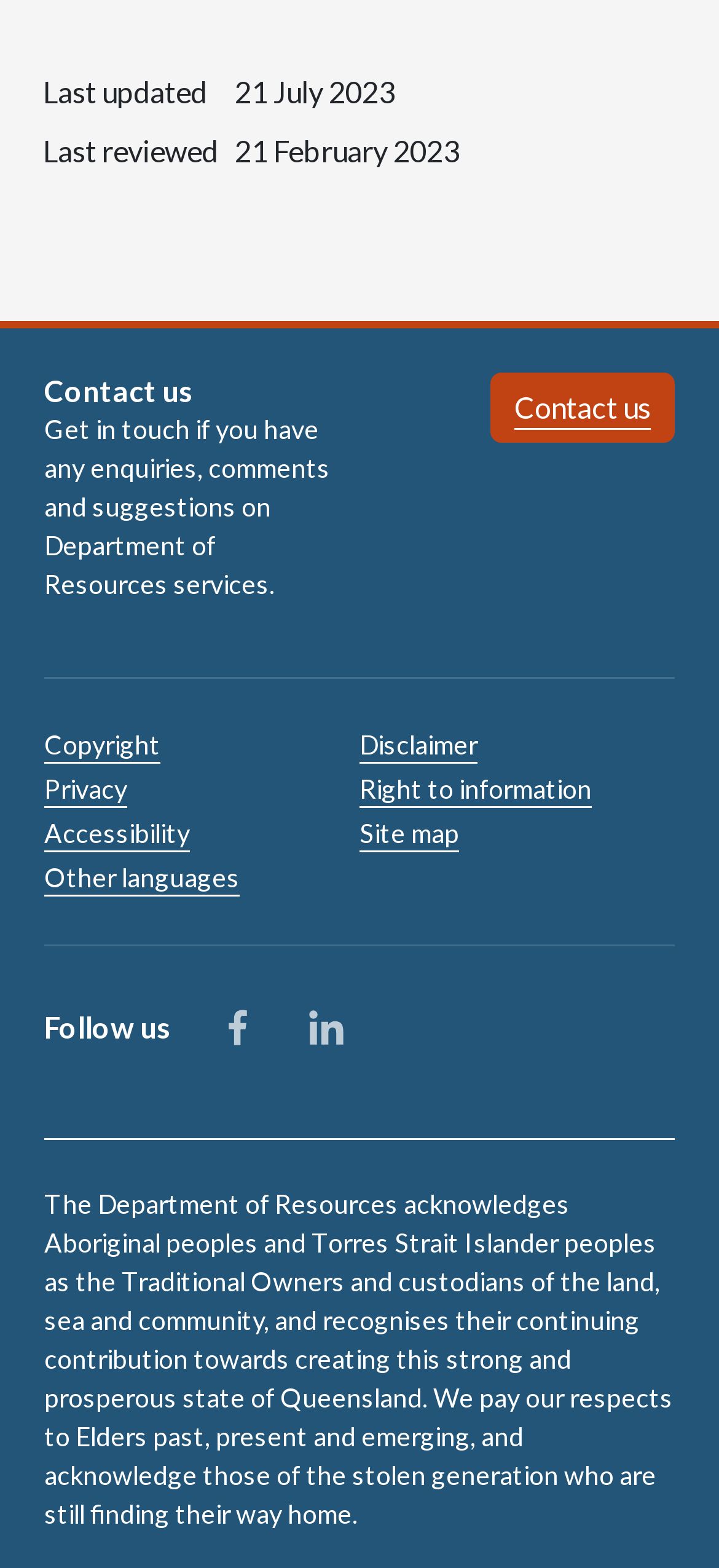What is the last updated date?
Using the details shown in the screenshot, provide a comprehensive answer to the question.

I found the 'Last updated' text on the webpage, and the corresponding date is '21 July 2023'.